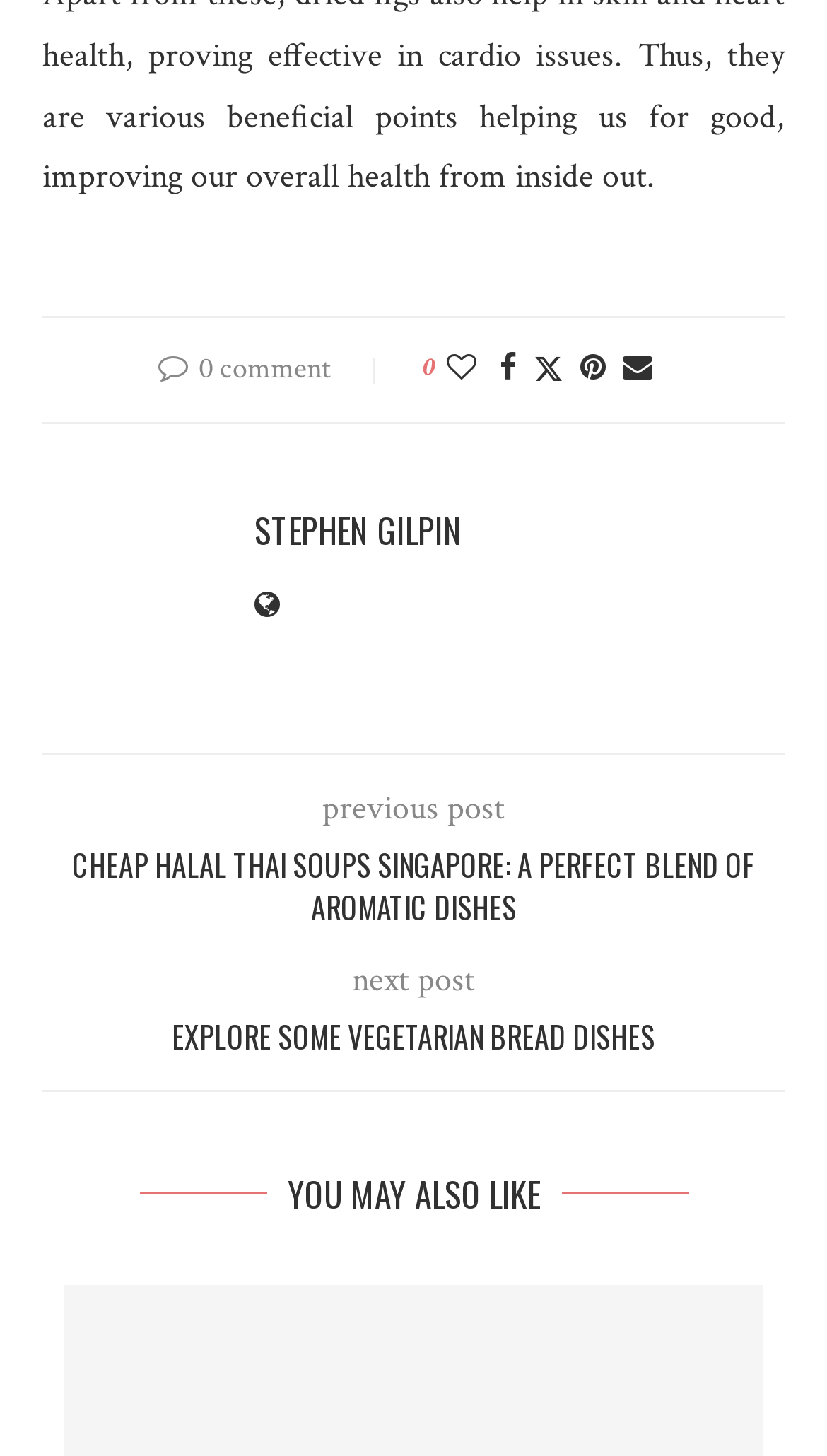Find the bounding box coordinates for the UI element whose description is: "Explore some vegetarian bread dishes". The coordinates should be four float numbers between 0 and 1, in the format [left, top, right, bottom].

[0.051, 0.698, 0.949, 0.727]